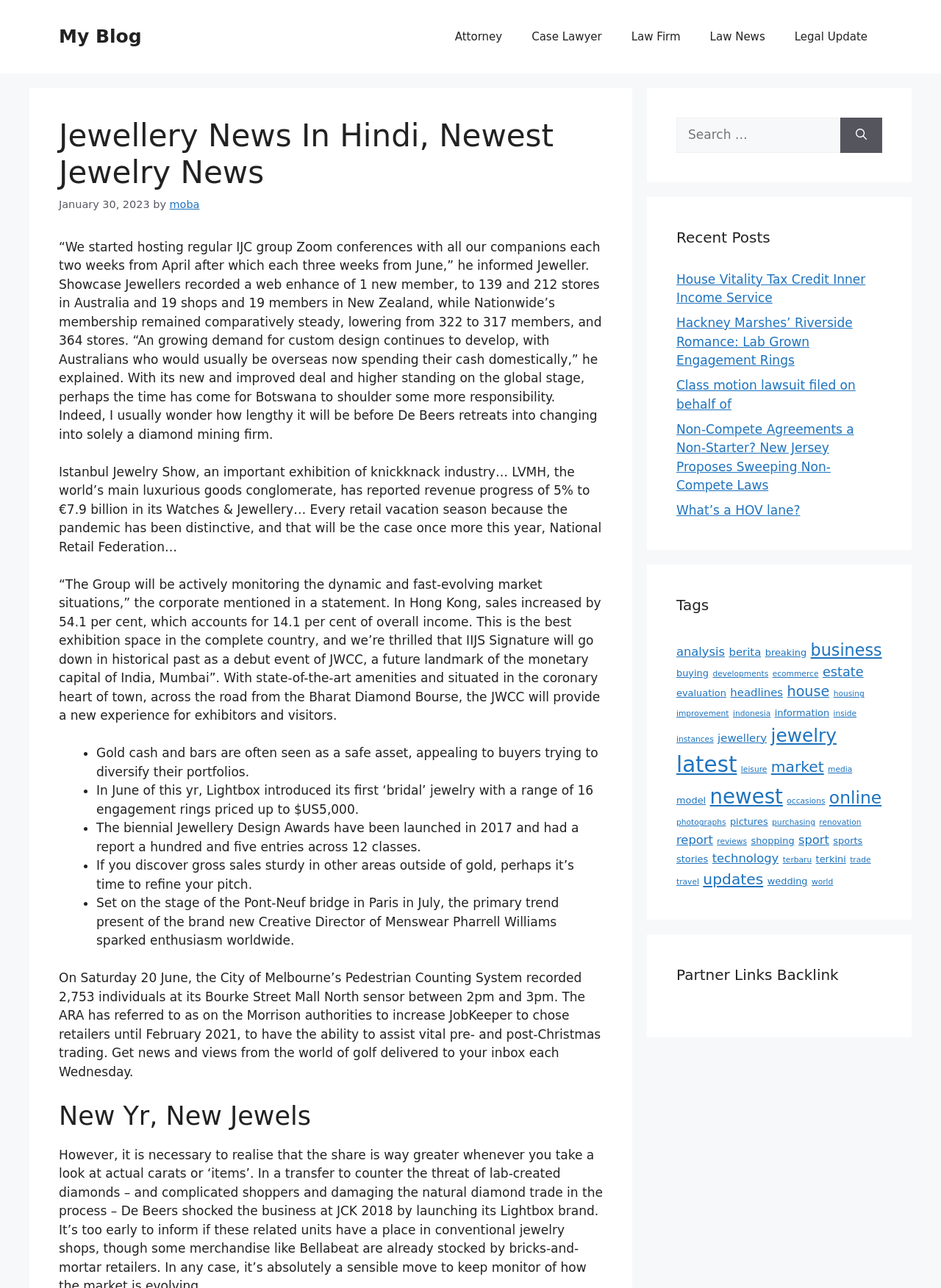Determine and generate the text content of the webpage's headline.

Jewellery News In Hindi, Newest Jewelry News